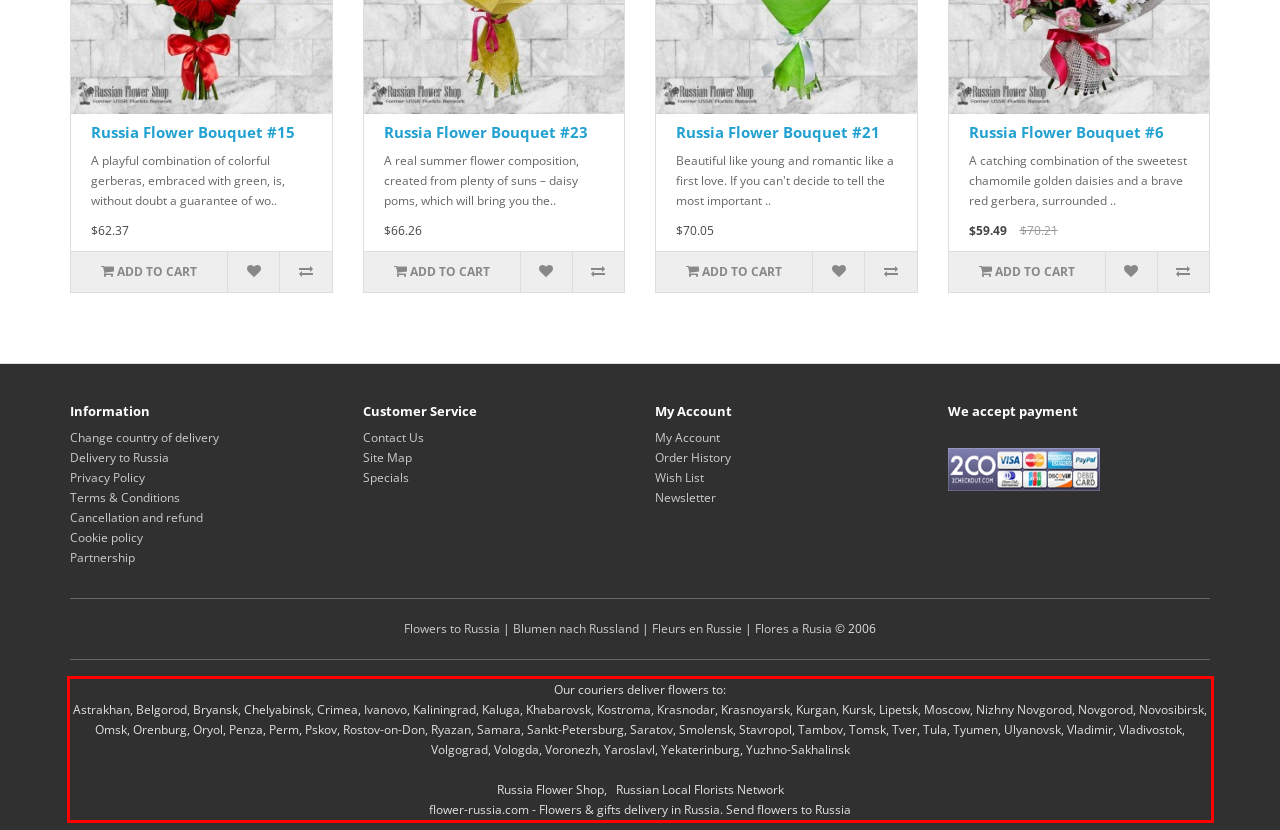Inspect the webpage screenshot that has a red bounding box and use OCR technology to read and display the text inside the red bounding box.

Our couriers deliver flowers to: Astrakhan, Belgorod, Bryansk, Chelyabinsk, Crimea, Ivanovo, Kaliningrad, Kaluga, Khabarovsk, Kostroma, Krasnodar, Krasnoyarsk, Kurgan, Kursk, Lipetsk, Moscow, Nizhny Novgorod, Novgorod, Novosibirsk, Omsk, Orenburg, Oryol, Penza, Perm, Pskov, Rostov-on-Don, Ryazan, Samara, Sankt-Petersburg, Saratov, Smolensk, Stavropol, Tambov, Tomsk, Tver, Tula, Tyumen, Ulyanovsk, Vladimir, Vladivostok, Volgograd, Vologda, Voronezh, Yaroslavl, Yekaterinburg, Yuzhno-Sakhalinsk Russia Flower Shop, Russian Local Florists Network flower-russia.com - Flowers & gifts delivery in Russia. Send flowers to Russia